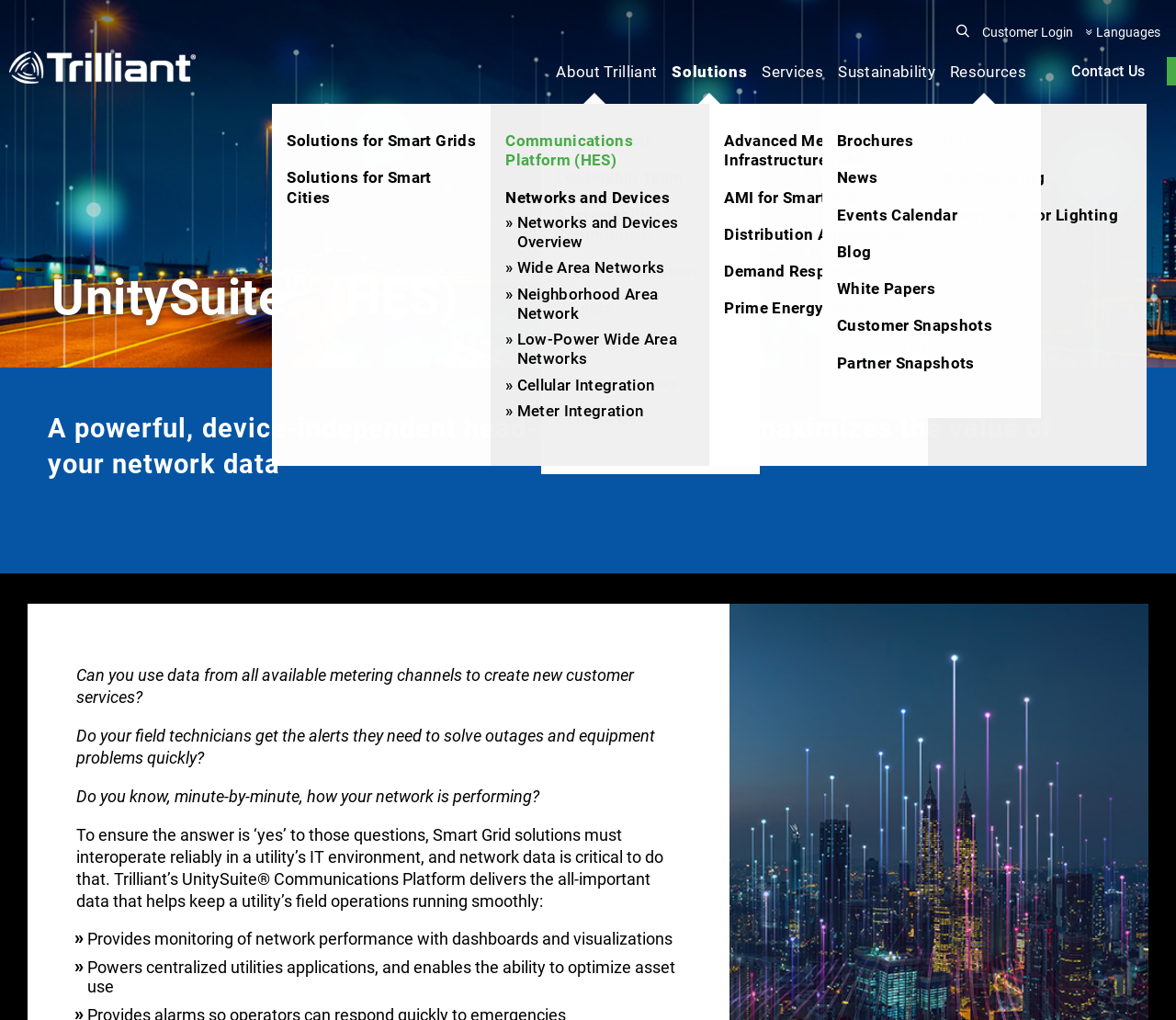What is the name of the product that enables centralized utilities applications?
Kindly offer a detailed explanation using the data available in the image.

According to the webpage, the UnitySuite Communications Platform 'powers centralized utilities applications, and enables the ability to optimize asset use'. This suggests that the platform is the product that enables these capabilities.